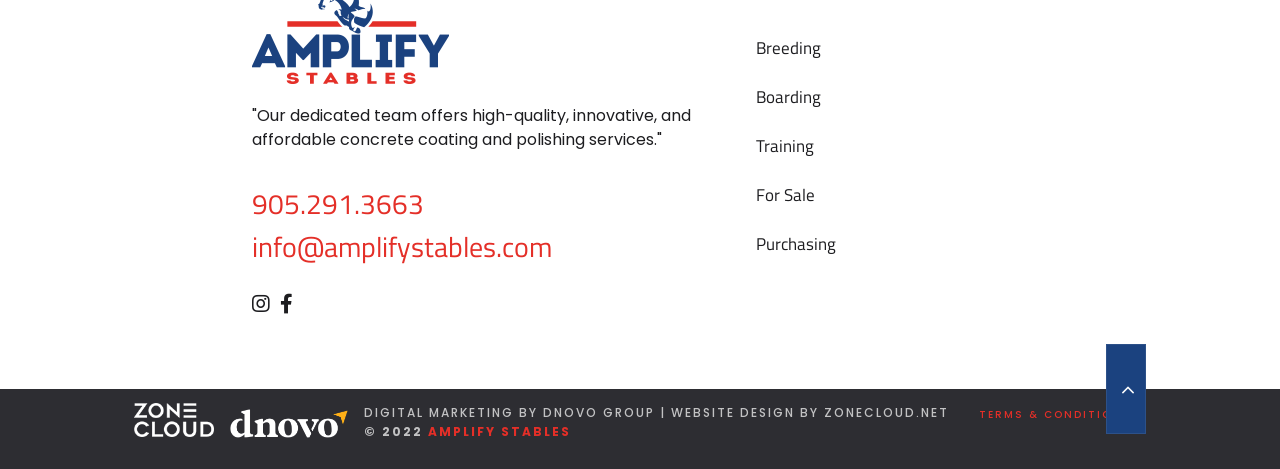Could you highlight the region that needs to be clicked to execute the instruction: "Send an email"?

[0.197, 0.48, 0.432, 0.571]